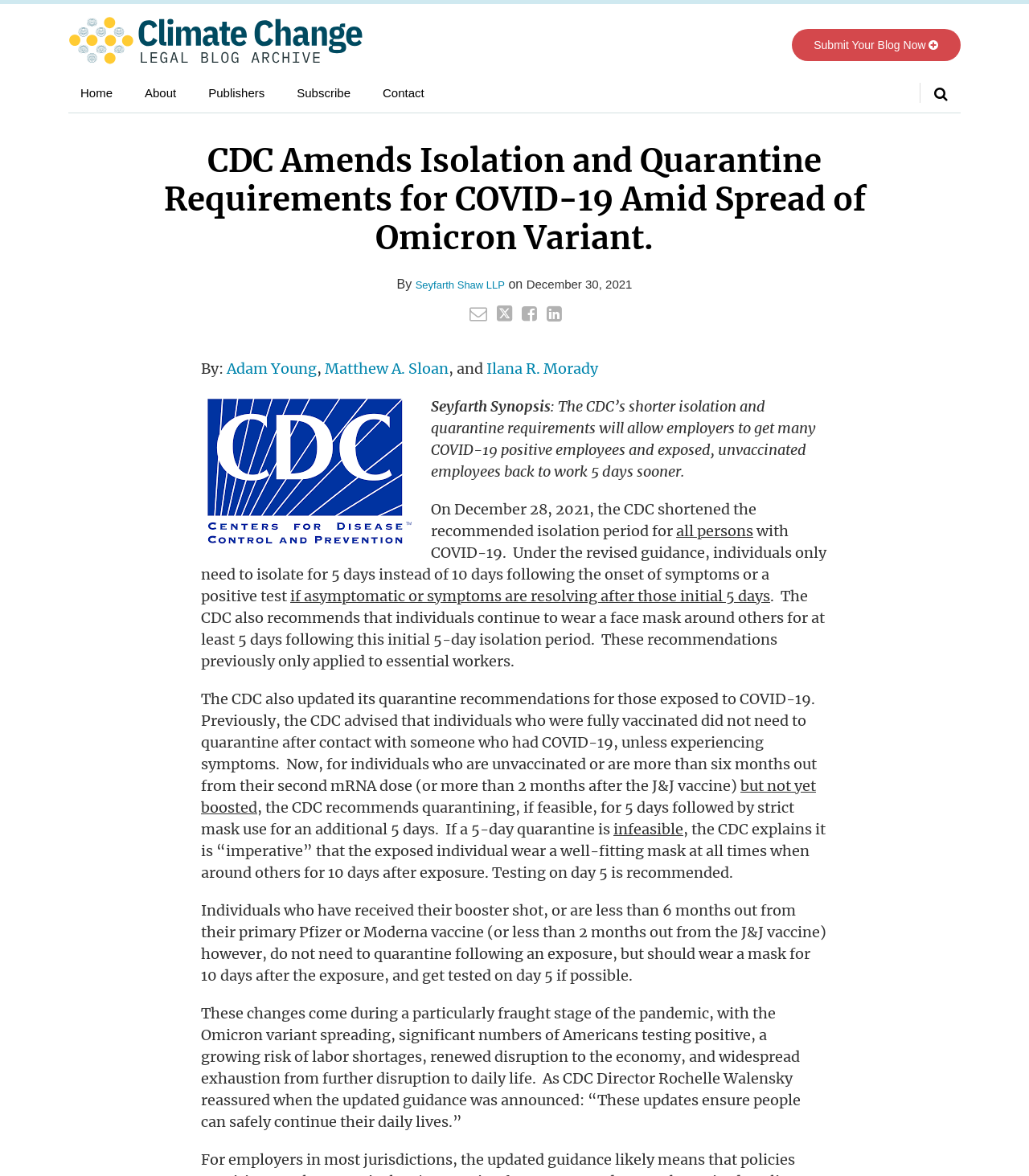Extract the bounding box coordinates for the described element: "authenticity". The coordinates should be represented as four float numbers between 0 and 1: [left, top, right, bottom].

None